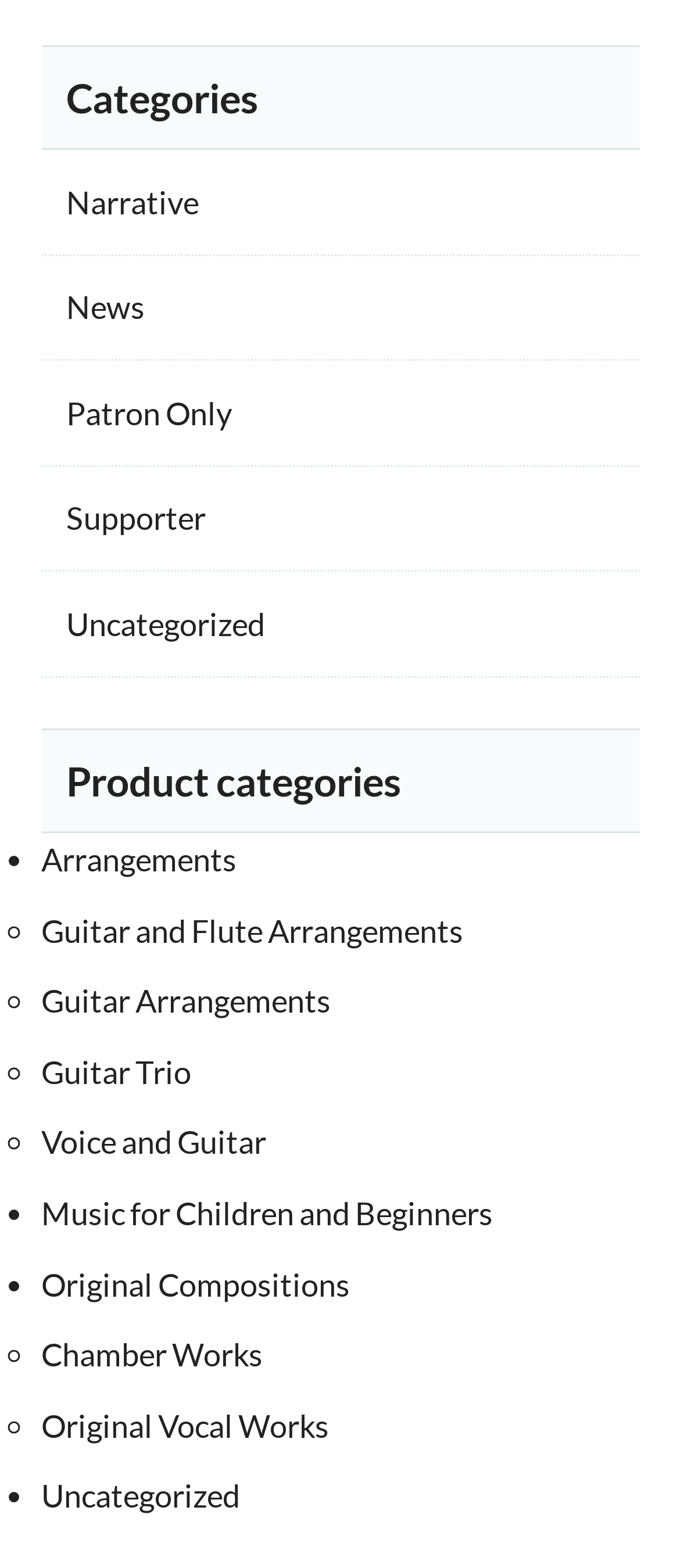Please identify the bounding box coordinates of the element's region that needs to be clicked to fulfill the following instruction: "Explore Original Compositions". The bounding box coordinates should consist of four float numbers between 0 and 1, i.e., [left, top, right, bottom].

[0.06, 0.806, 0.514, 0.832]